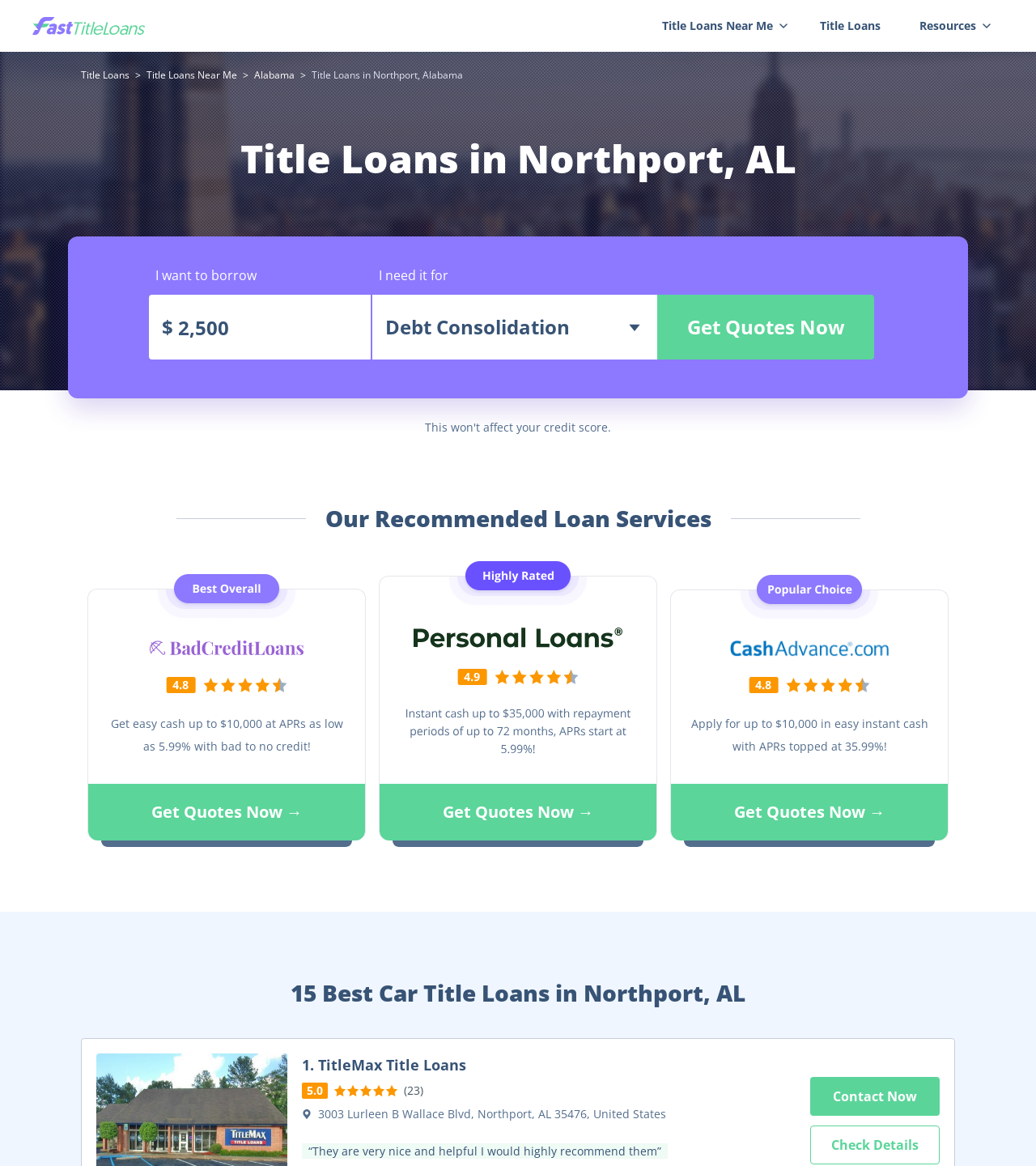How many title loan lenders are listed on this webpage?
Please give a detailed and thorough answer to the question, covering all relevant points.

The webpage's heading states '15 Best Car Title Loans in Northport, AL', which implies that there are 15 title loan lenders listed on this webpage.